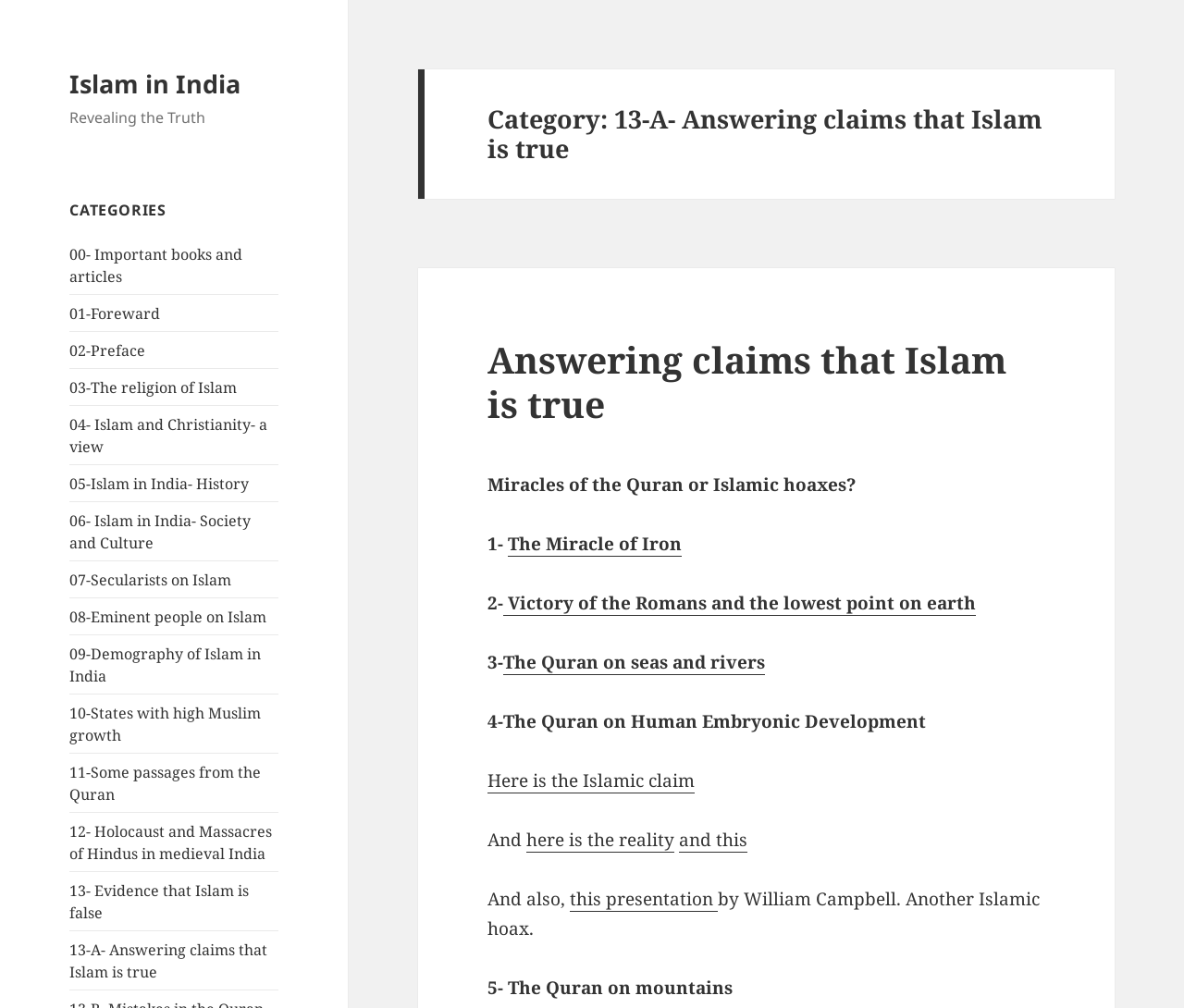What is the topic of the section that starts with 'Miracles of the Quran or Islamic hoaxes?'
Please answer using one word or phrase, based on the screenshot.

Answering claims that Islam is true